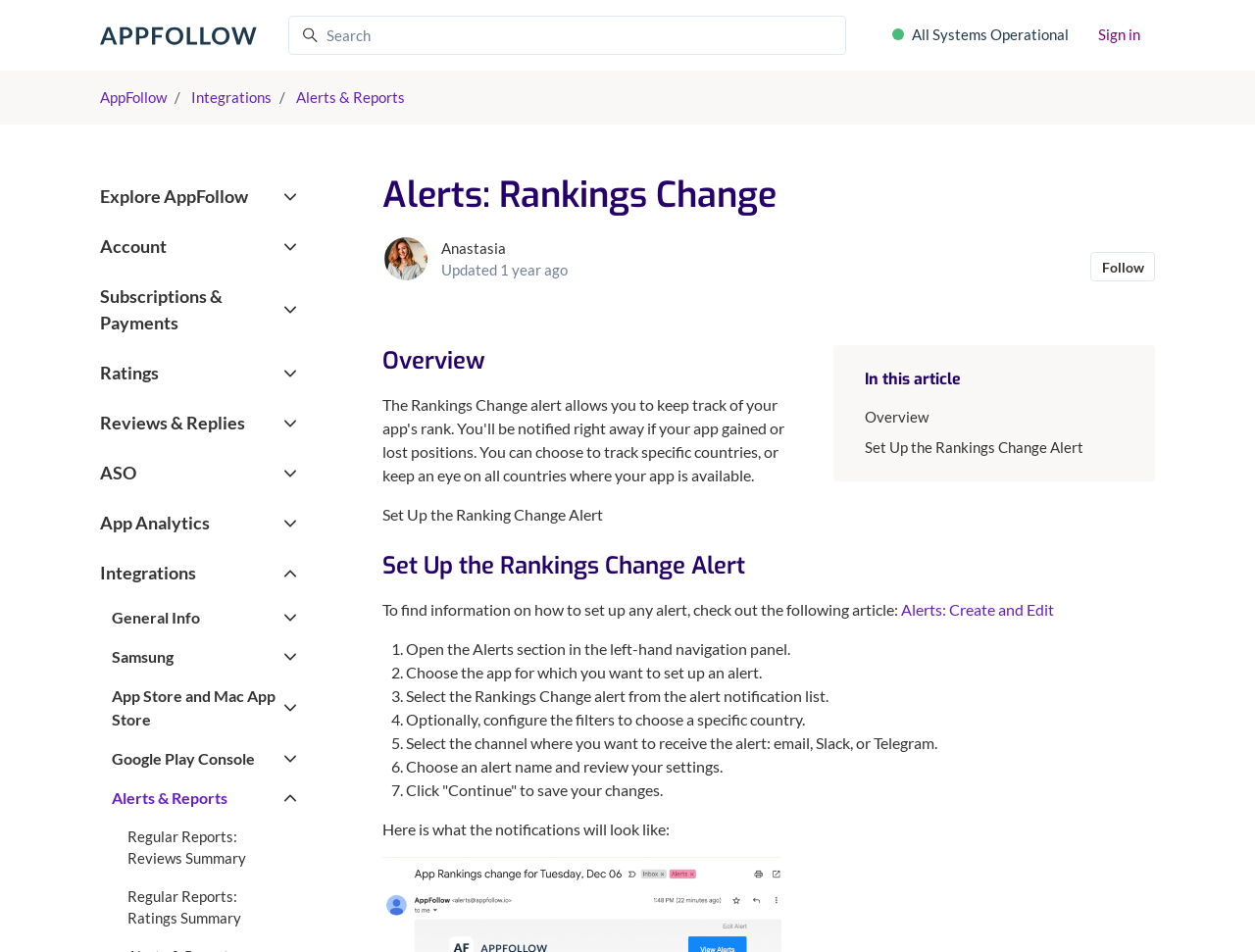Given the following UI element description: "Overview", find the bounding box coordinates in the webpage screenshot.

[0.689, 0.426, 0.895, 0.45]